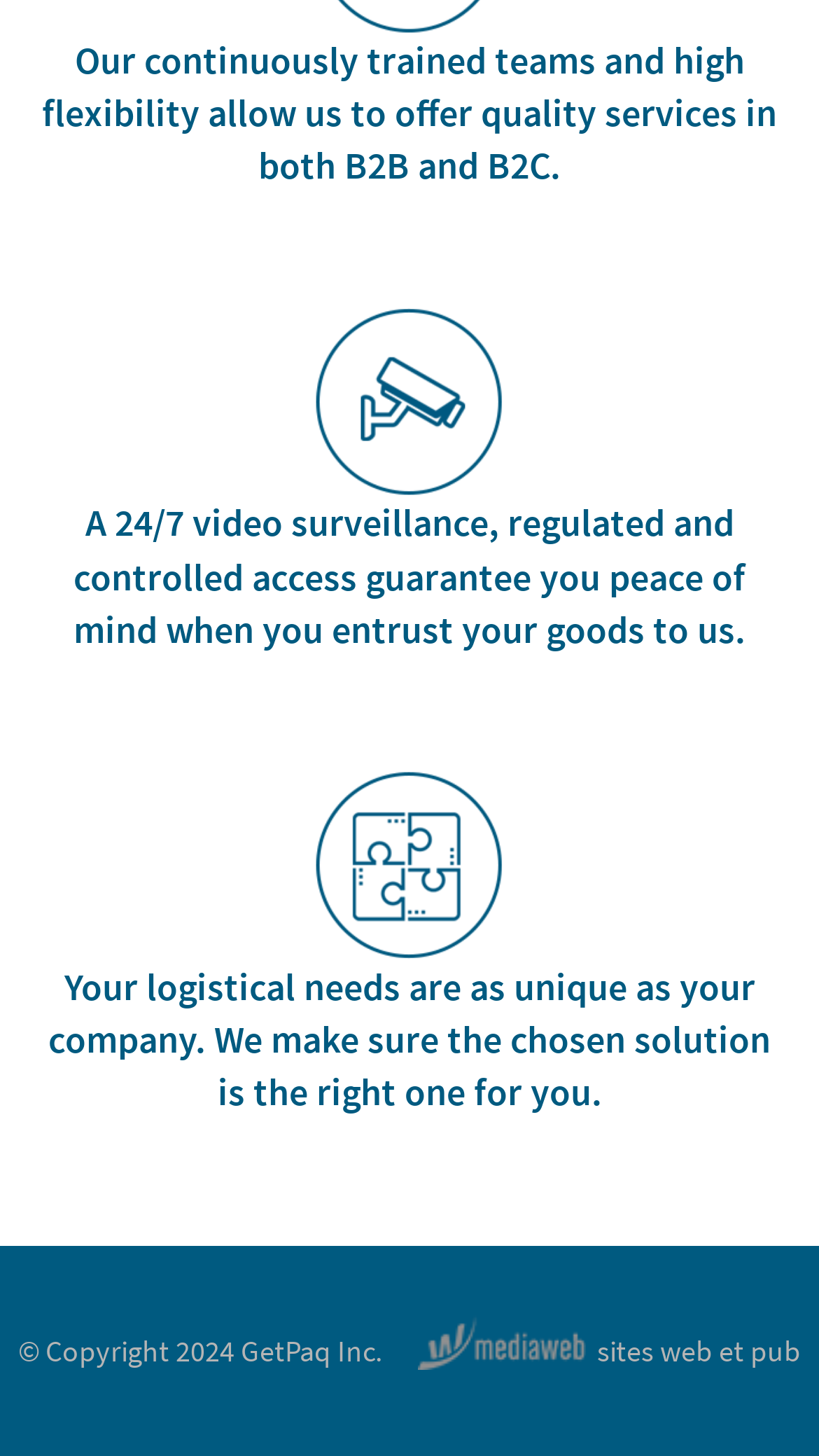Give the bounding box coordinates for this UI element: "sites web et pub". The coordinates should be four float numbers between 0 and 1, arranged as [left, top, right, bottom].

[0.511, 0.914, 0.978, 0.941]